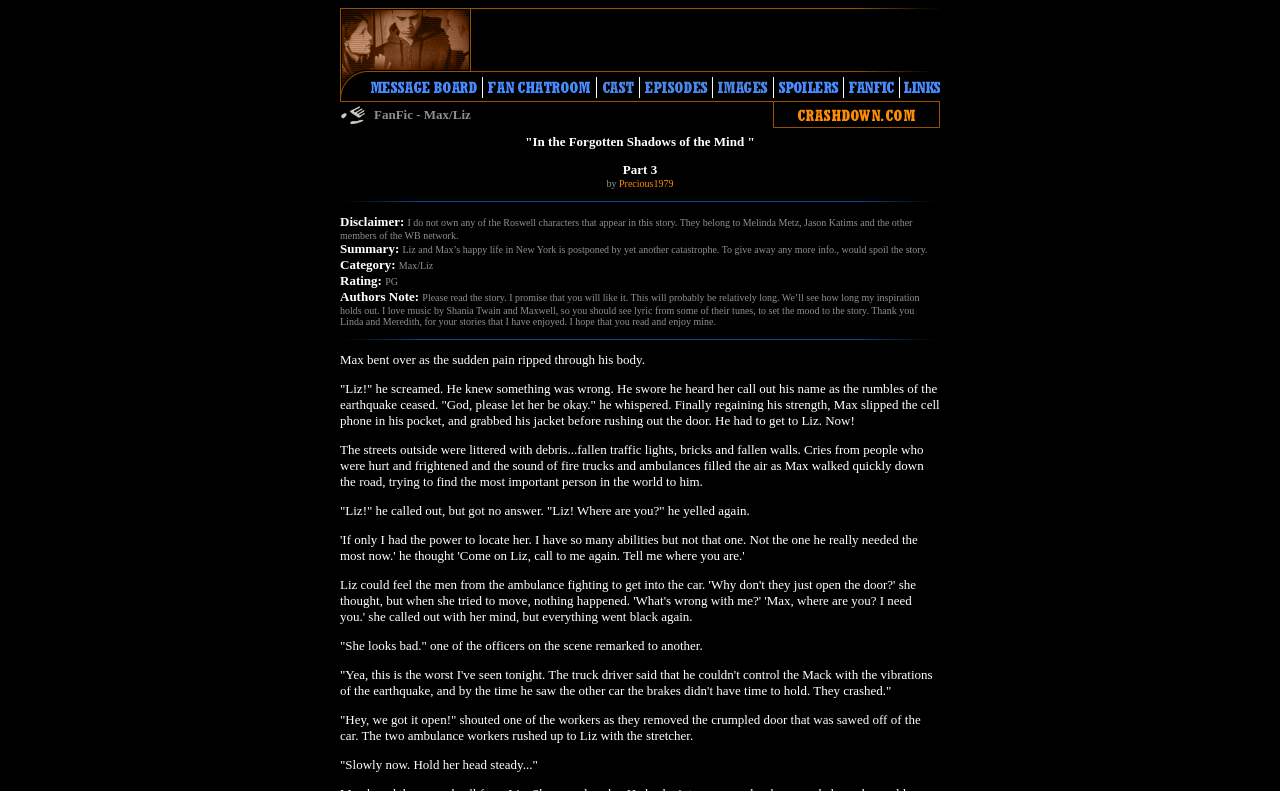What is the purpose of the disclaimer section?
Please provide a comprehensive answer to the question based on the webpage screenshot.

The disclaimer section is present to clarify that the author of the story does not own the Roswell characters, which belong to Melinda Metz, Jason Katims, and the WB network. This section serves to provide a clear understanding of the ownership rights.